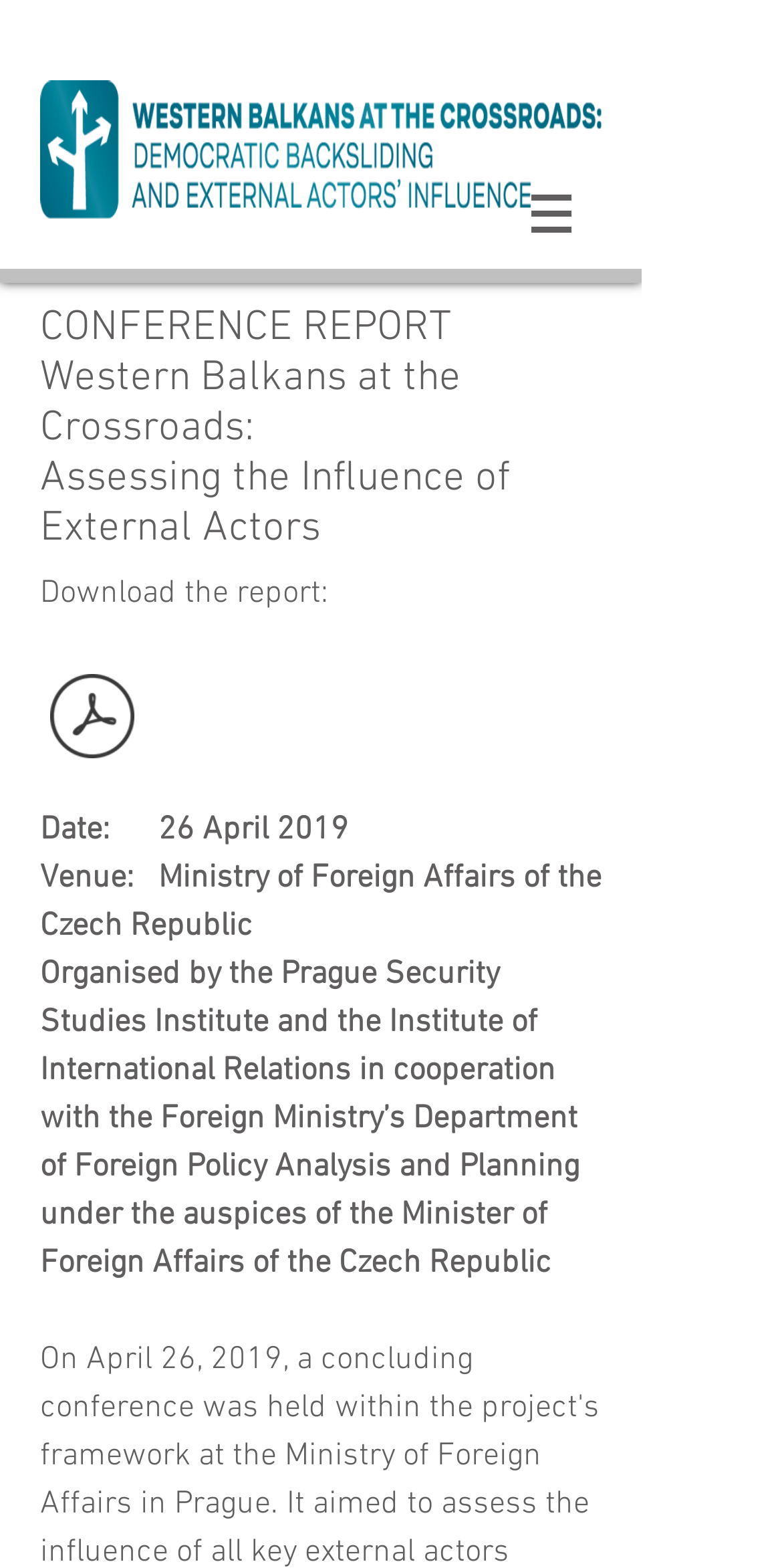Determine the heading of the webpage and extract its text content.

CONFERENCE REPORT
Western Balkans at the Crossroads: